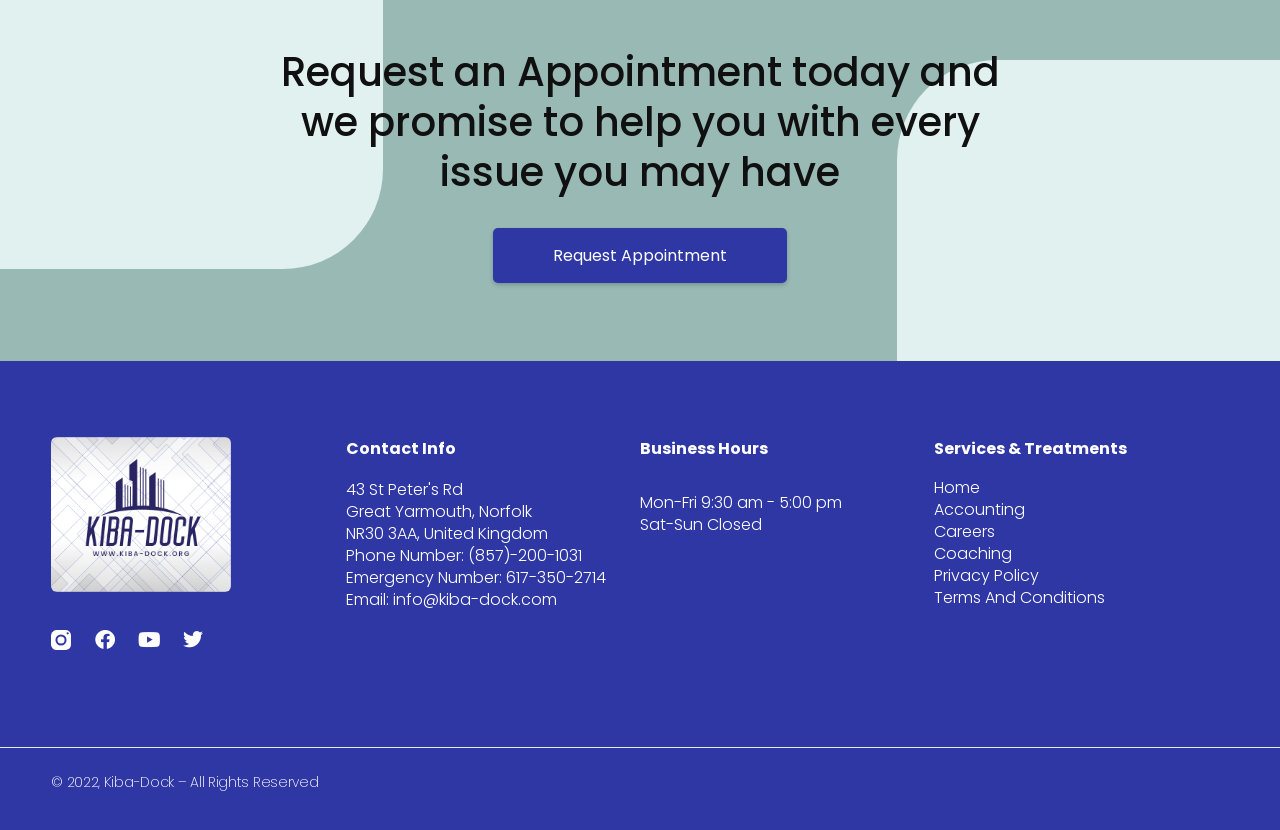Identify the bounding box coordinates for the UI element that matches this description: "Terms And Conditions".

[0.73, 0.708, 0.96, 0.734]